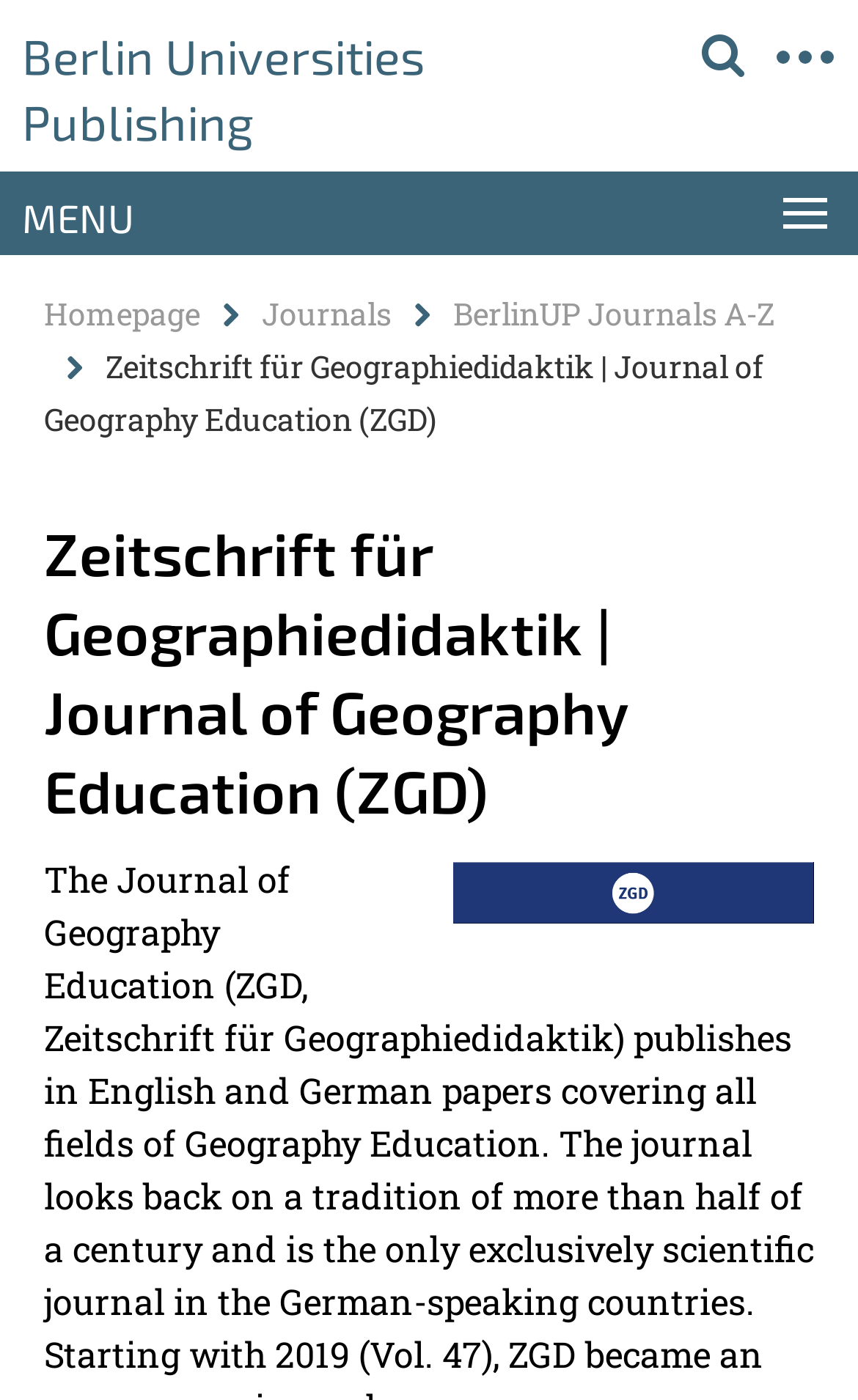Using the provided description: "BerlinUP Journals A-Z", find the bounding box coordinates of the corresponding UI element. The output should be four float numbers between 0 and 1, in the format [left, top, right, bottom].

[0.528, 0.209, 0.903, 0.239]